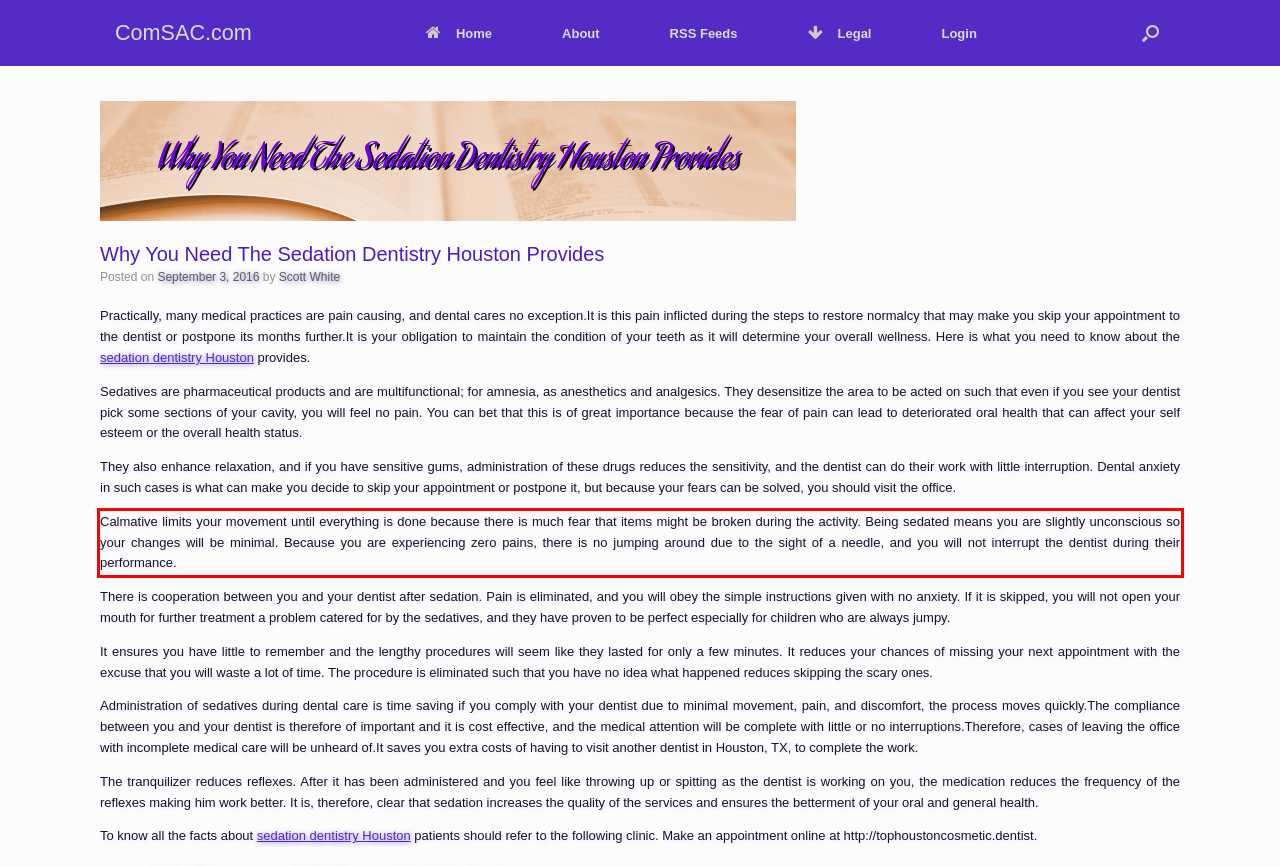Locate the red bounding box in the provided webpage screenshot and use OCR to determine the text content inside it.

Calmative limits your movement until everything is done because there is much fear that items might be broken during the activity. Being sedated means you are slightly unconscious so your changes will be minimal. Because you are experiencing zero pains, there is no jumping around due to the sight of a needle, and you will not interrupt the dentist during their performance.